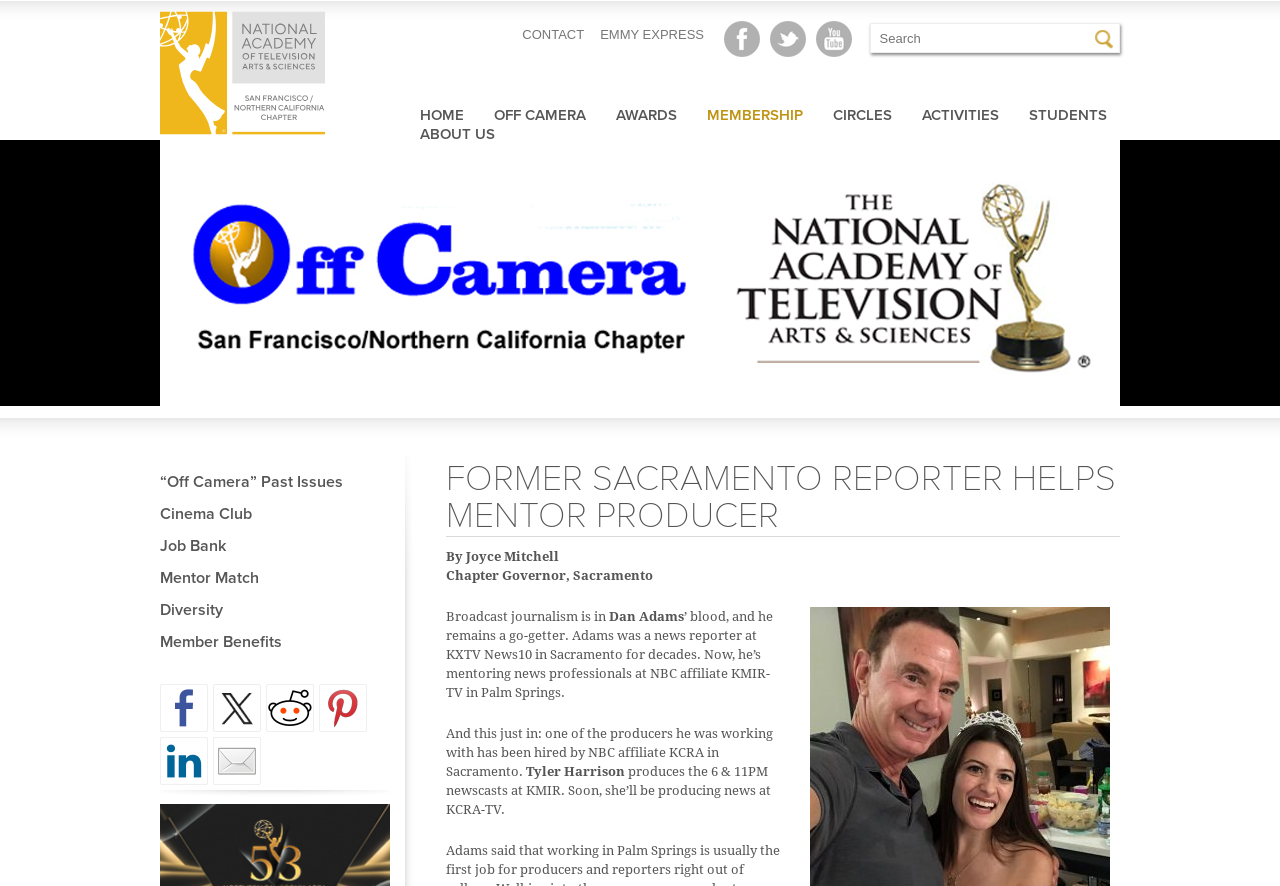Please find the bounding box coordinates of the element that you should click to achieve the following instruction: "Go to Youtube". The coordinates should be presented as four float numbers between 0 and 1: [left, top, right, bottom].

[0.638, 0.051, 0.666, 0.068]